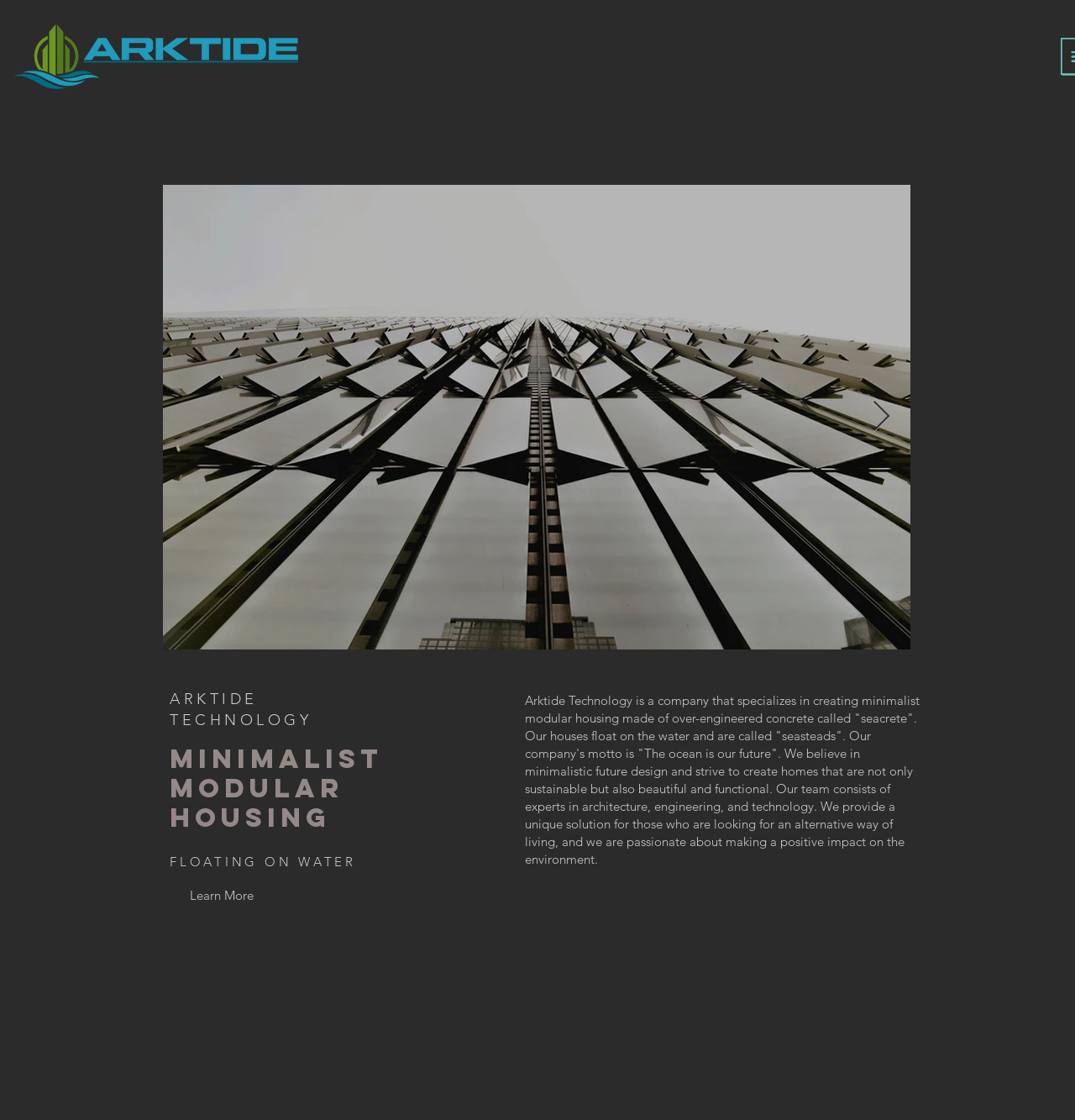Provide a comprehensive caption for the webpage.

The webpage is about Arktide, a company that specializes in creating minimalist modular housing. At the top left corner, there is a logo image with a link. Below the logo, there is a button with no text, taking up most of the width of the page. To the right of the button, there is another button with an image and the text "Next Item". 

On the left side of the page, there are several lines of text. The first line reads "ARKTIDE TECHNOLOGY". Below it, there is a heading that says "MINIMALIST MODULAR HOUSING". The next line of text is "FLOATING ON WATER". 

Below these lines of text, there is a paragraph that describes Arktide Technology's mission and vision. The paragraph explains that the company creates sustainable, beautiful, and functional homes made of "seacrete", a type of over-engineered concrete, and that their motto is "The ocean is our future". 

At the bottom left of the page, there is a link that says "Learn More".